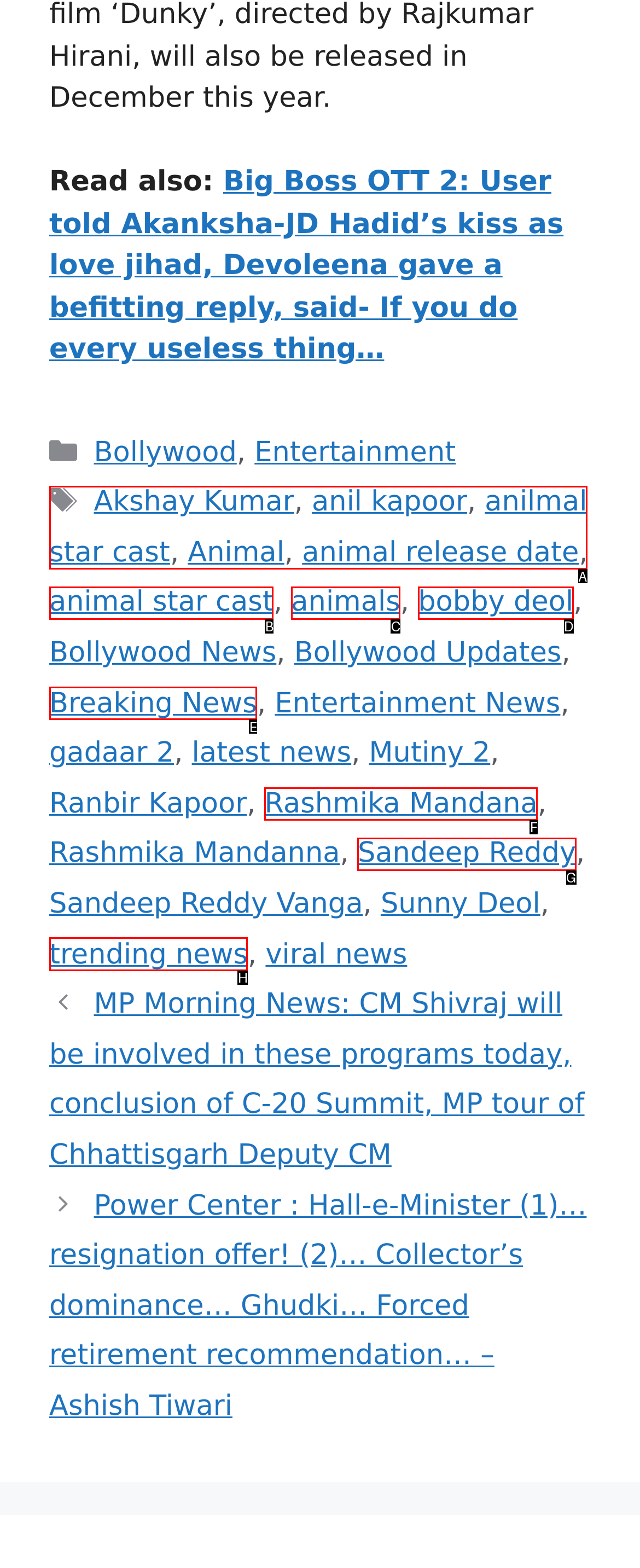Indicate which HTML element you need to click to complete the task: Browse the trending news. Provide the letter of the selected option directly.

H